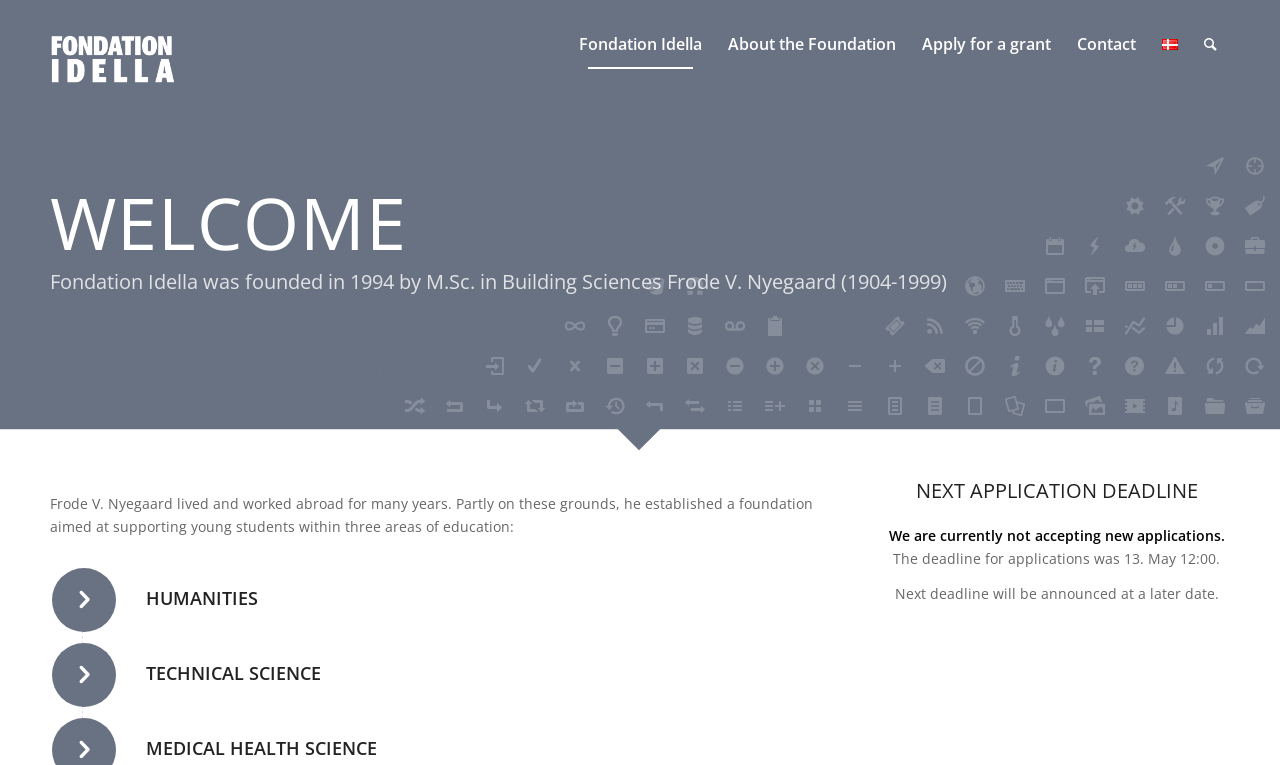Please determine the bounding box coordinates for the element that should be clicked to follow these instructions: "Apply for a grant".

[0.71, 0.0, 0.831, 0.115]